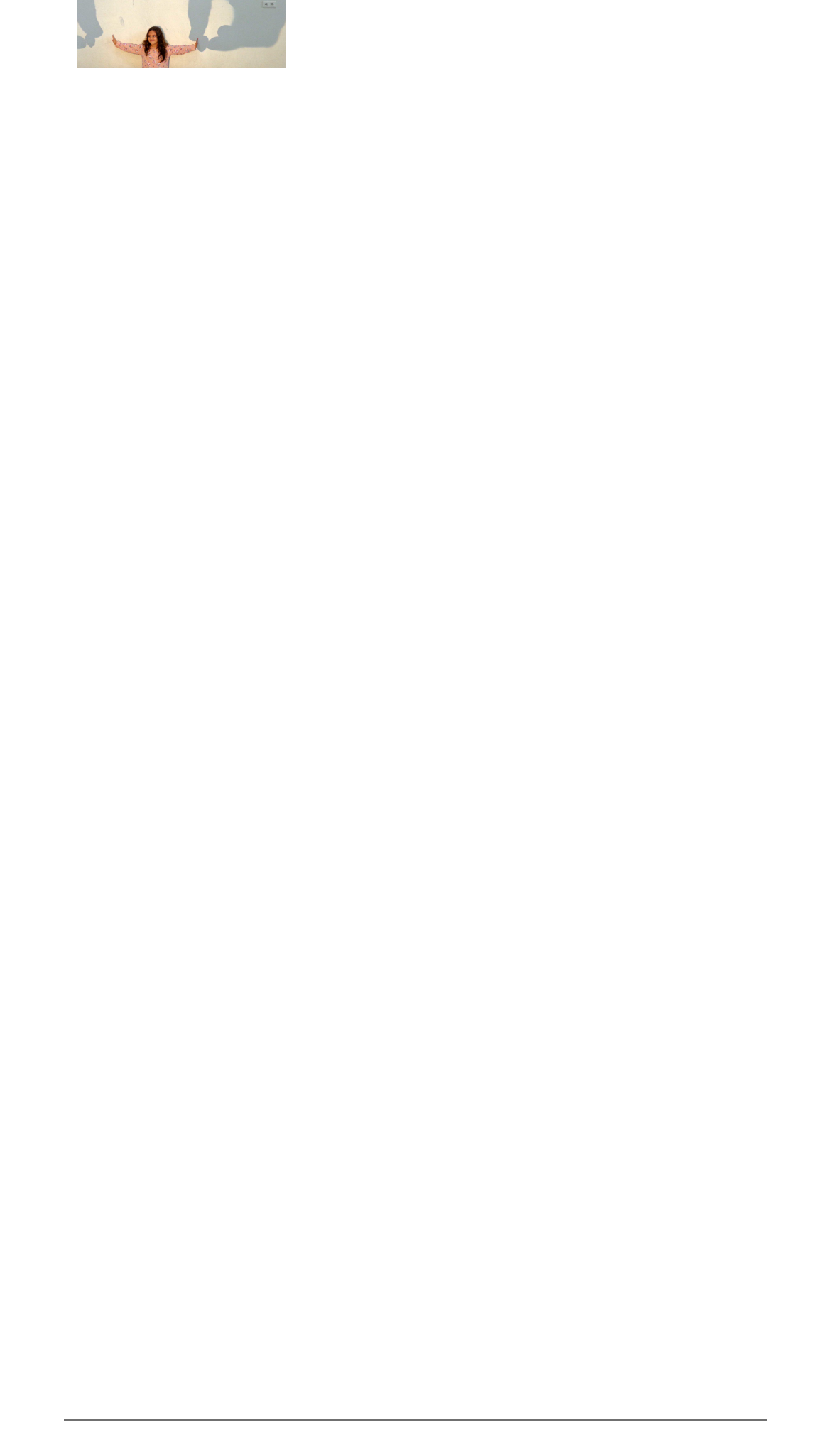What is the copyright holder's name?
Please respond to the question with a detailed and informative answer.

The answer can be found by looking at the text associated with each link element, which is '© Maria João Alcobia'. This text is repeated multiple times throughout the webpage, indicating that Maria João Alcobia is the copyright holder.